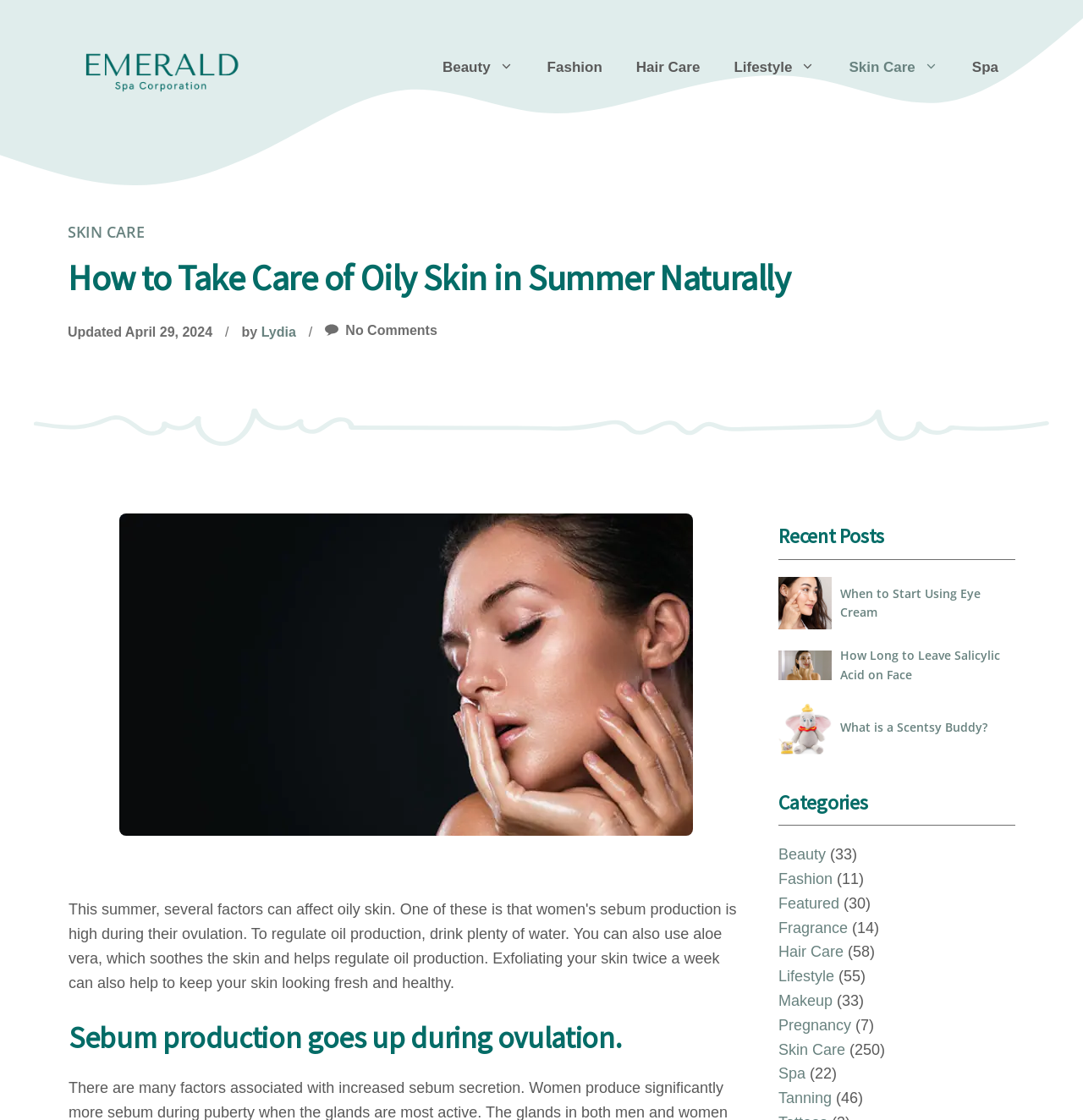Given the content of the image, can you provide a detailed answer to the question?
How many recent posts are displayed?

I looked at the recent posts section and counted the number of posts, which are three, each with a heading, link, and image.